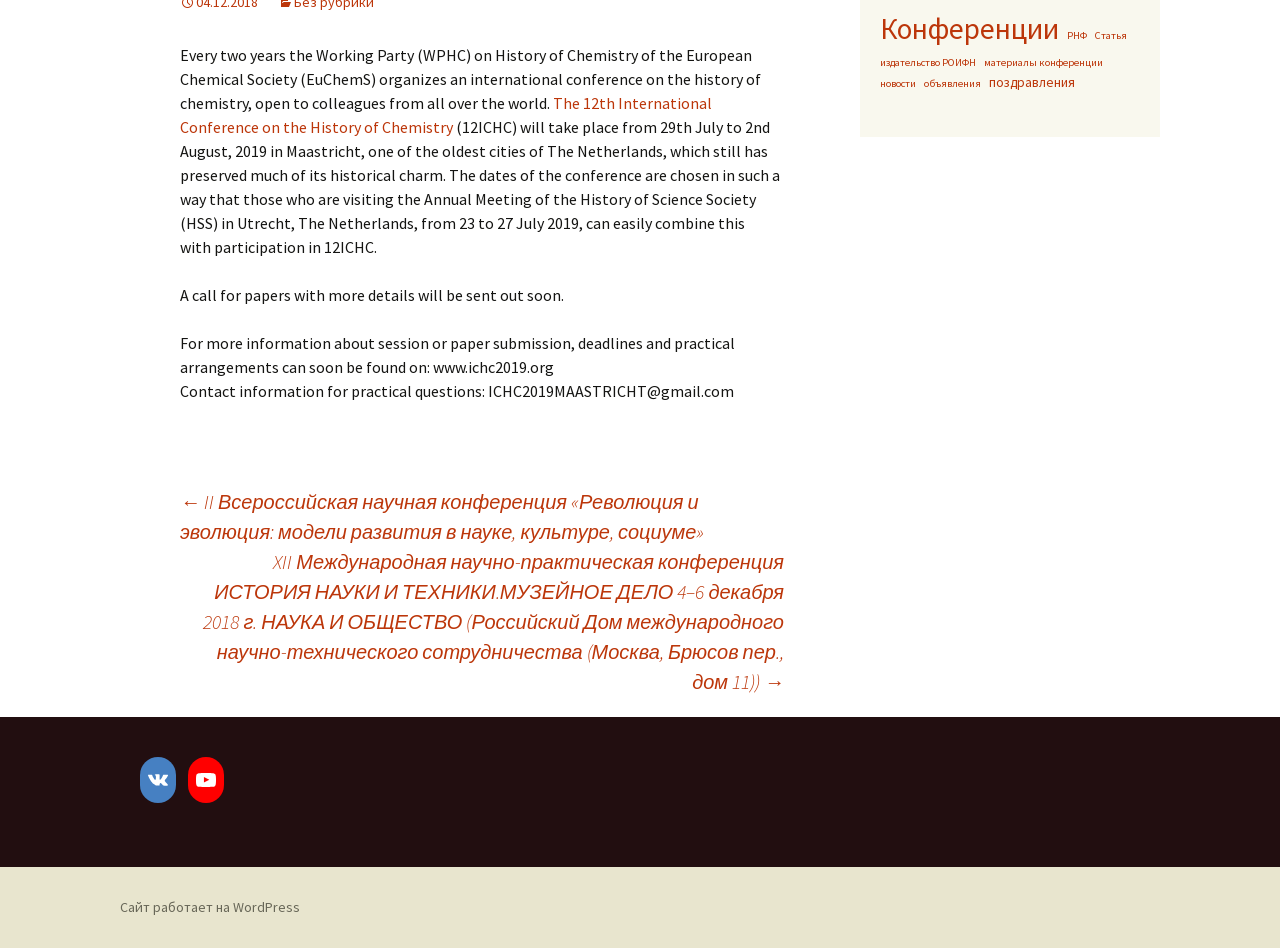Given the following UI element description: "издательство РОИФН", find the bounding box coordinates in the webpage screenshot.

[0.688, 0.058, 0.762, 0.075]